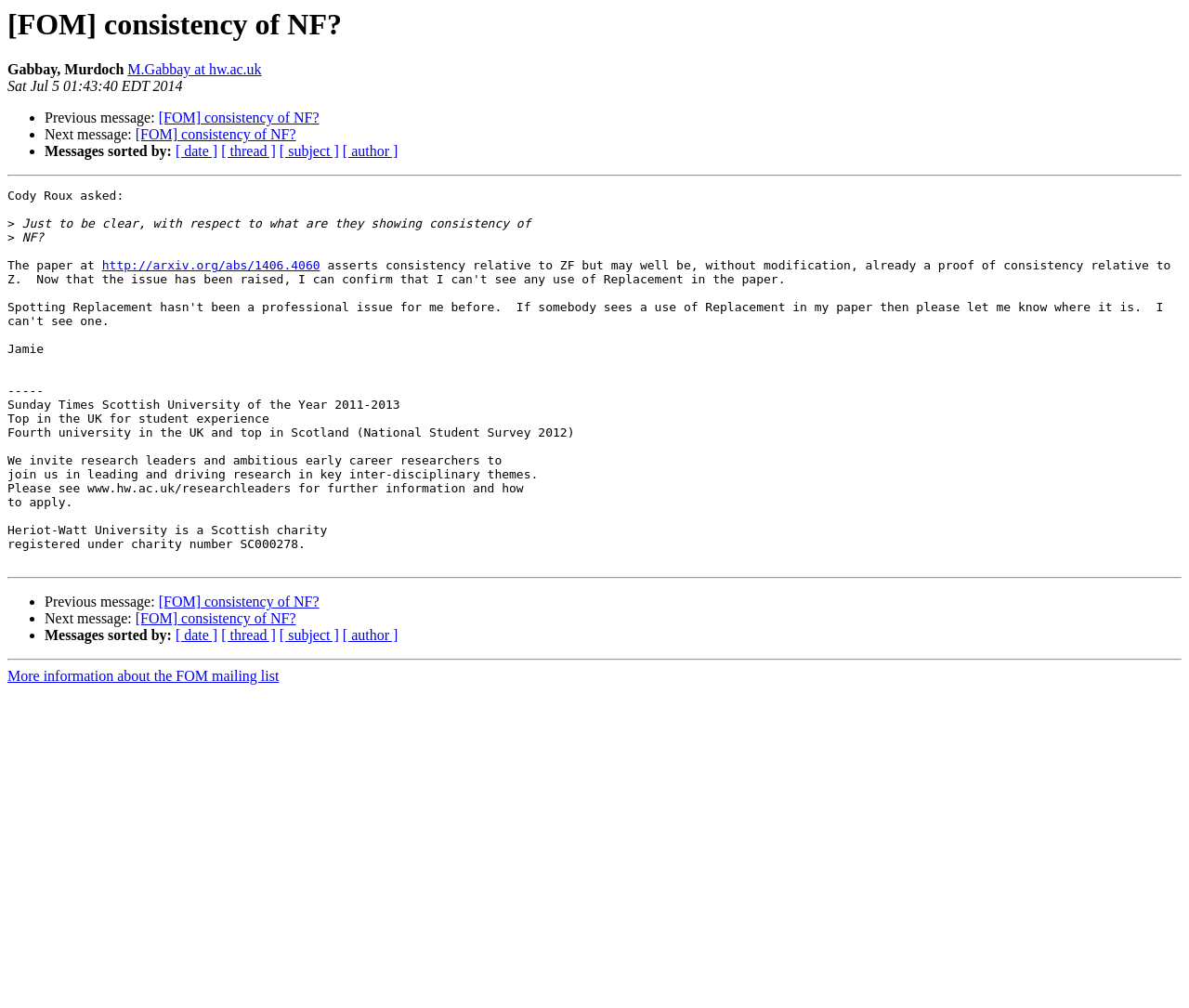Please specify the bounding box coordinates of the clickable section necessary to execute the following command: "View author's homepage".

[0.107, 0.061, 0.22, 0.077]